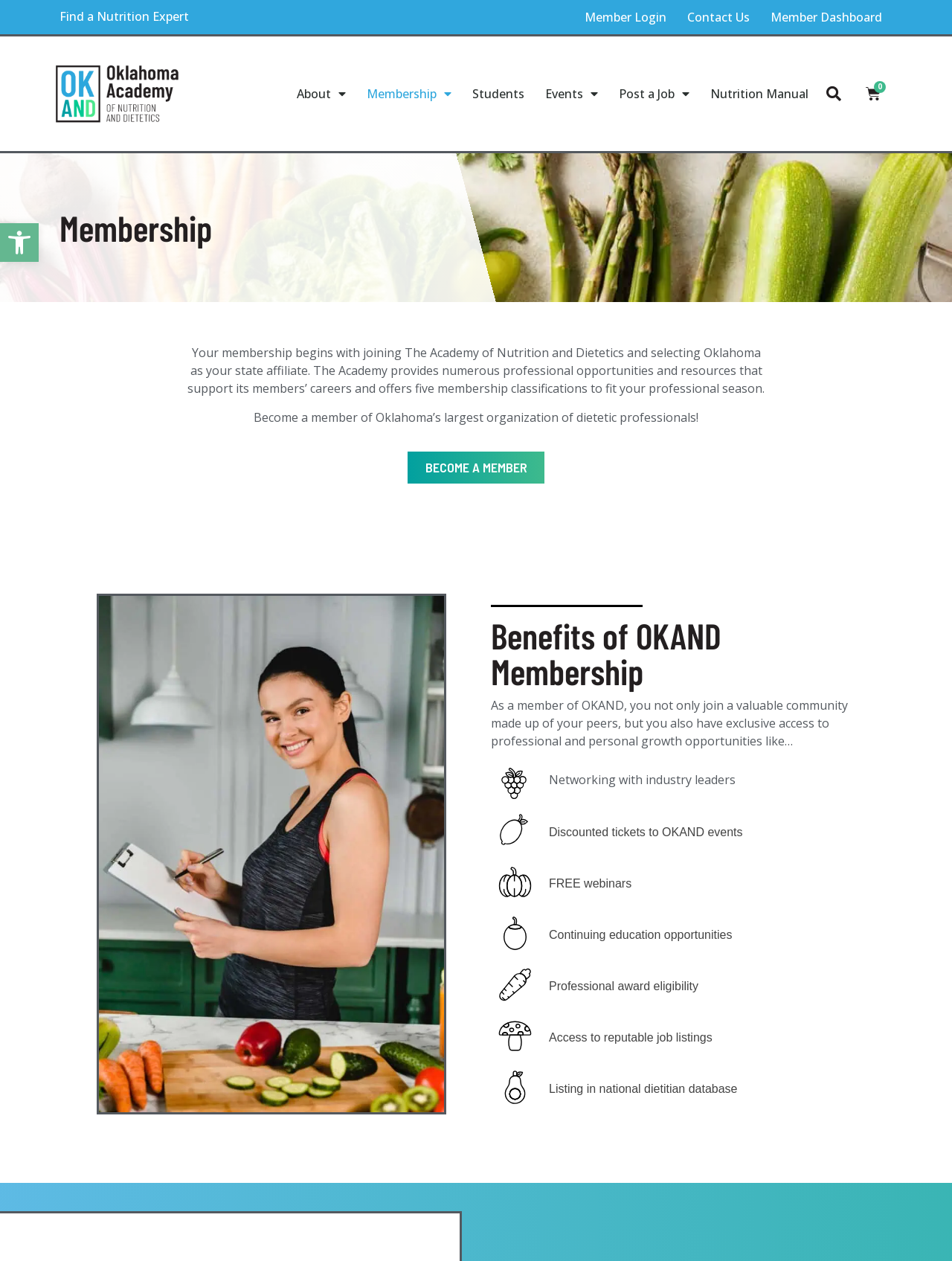How many membership classifications are offered?
Analyze the image and deliver a detailed answer to the question.

I found the answer by reading the text on the webpage, specifically the sentence 'The Academy provides numerous professional opportunities and resources that support its members’ careers and offers five membership classifications to fit your professional season.'